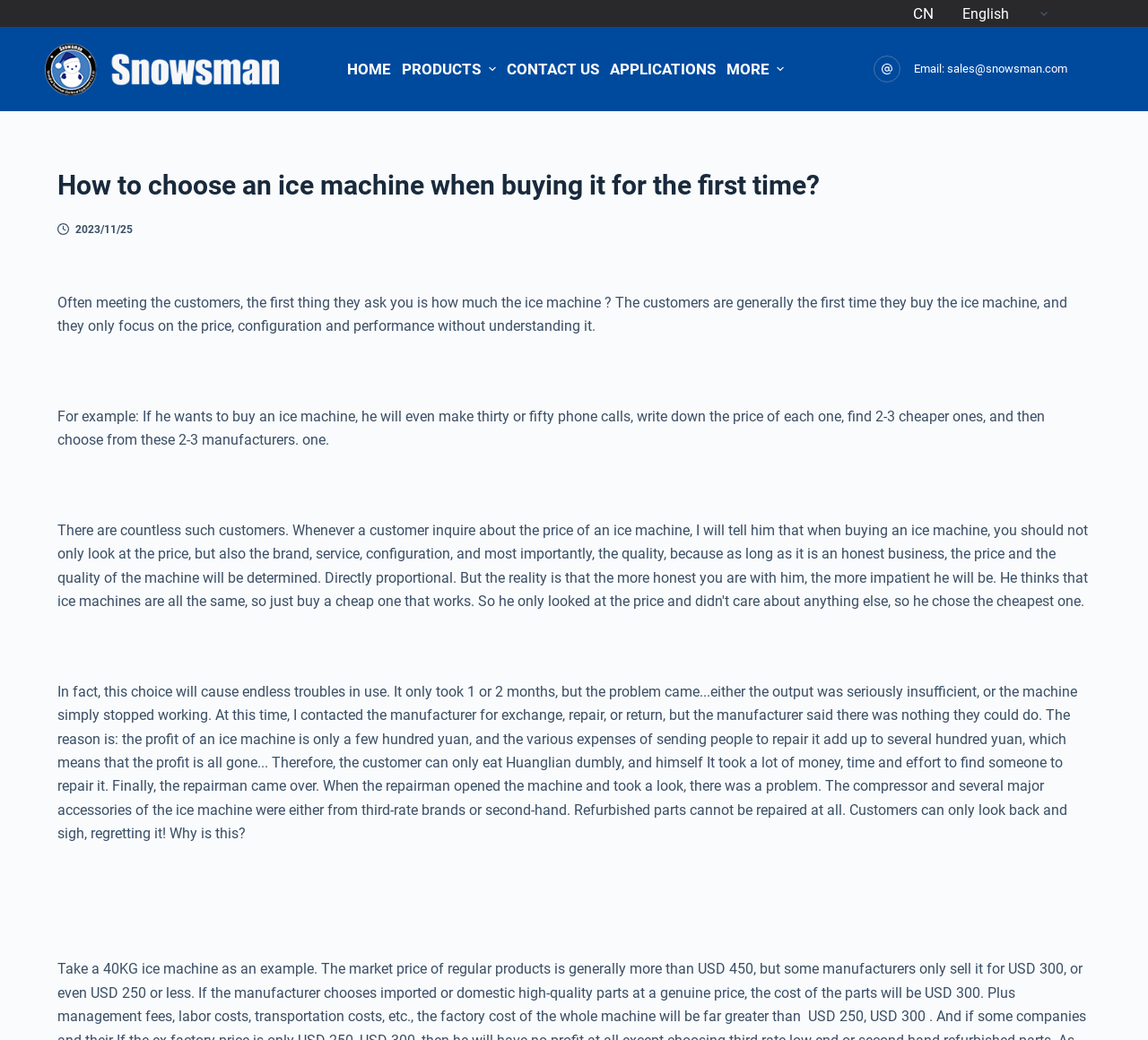Determine the bounding box for the described UI element: "APPLICATIONS".

[0.526, 0.026, 0.628, 0.107]